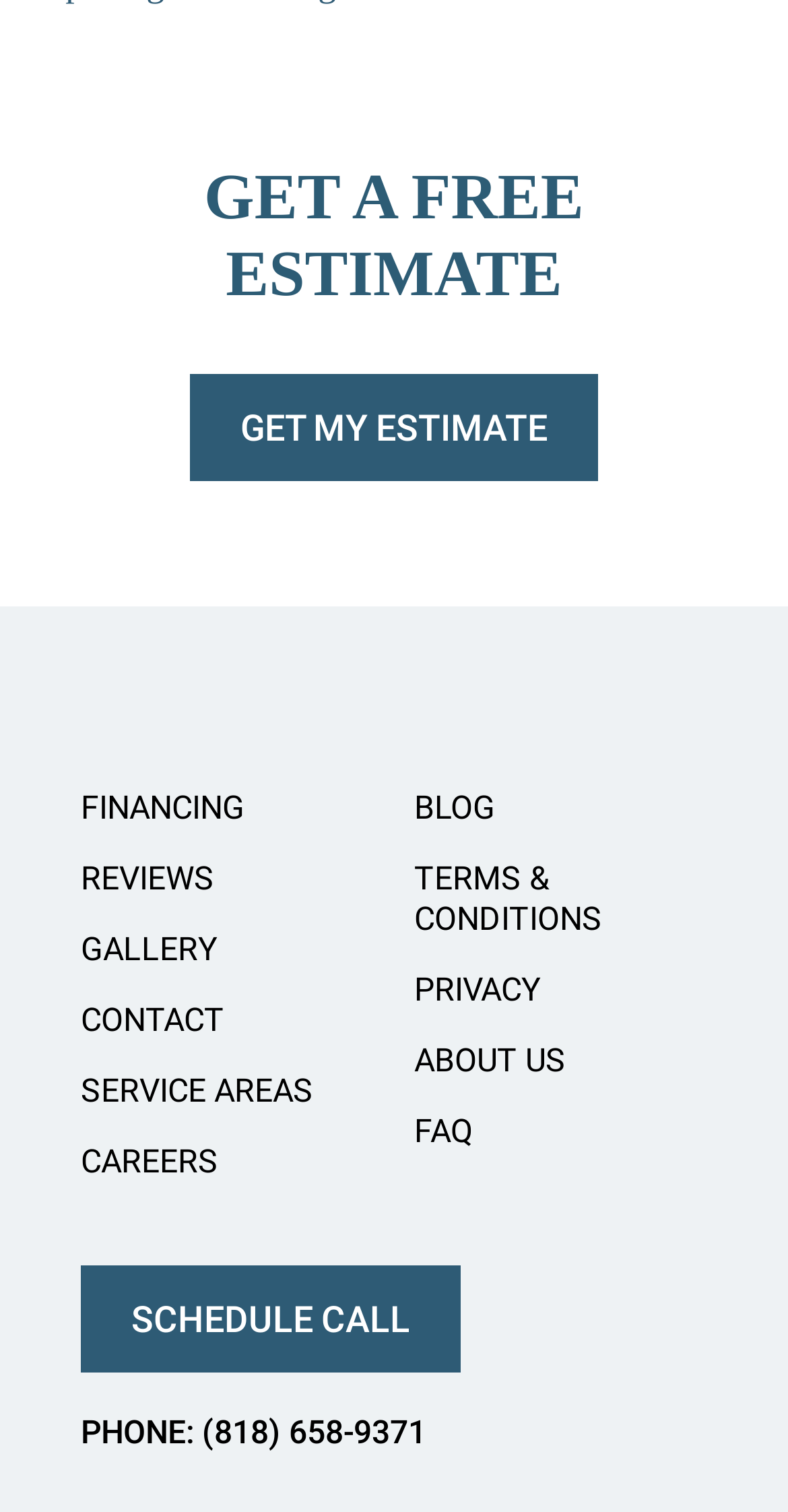Using the provided element description: "TERMS & CONDITIONS", determine the bounding box coordinates of the corresponding UI element in the screenshot.

[0.526, 0.568, 0.897, 0.621]